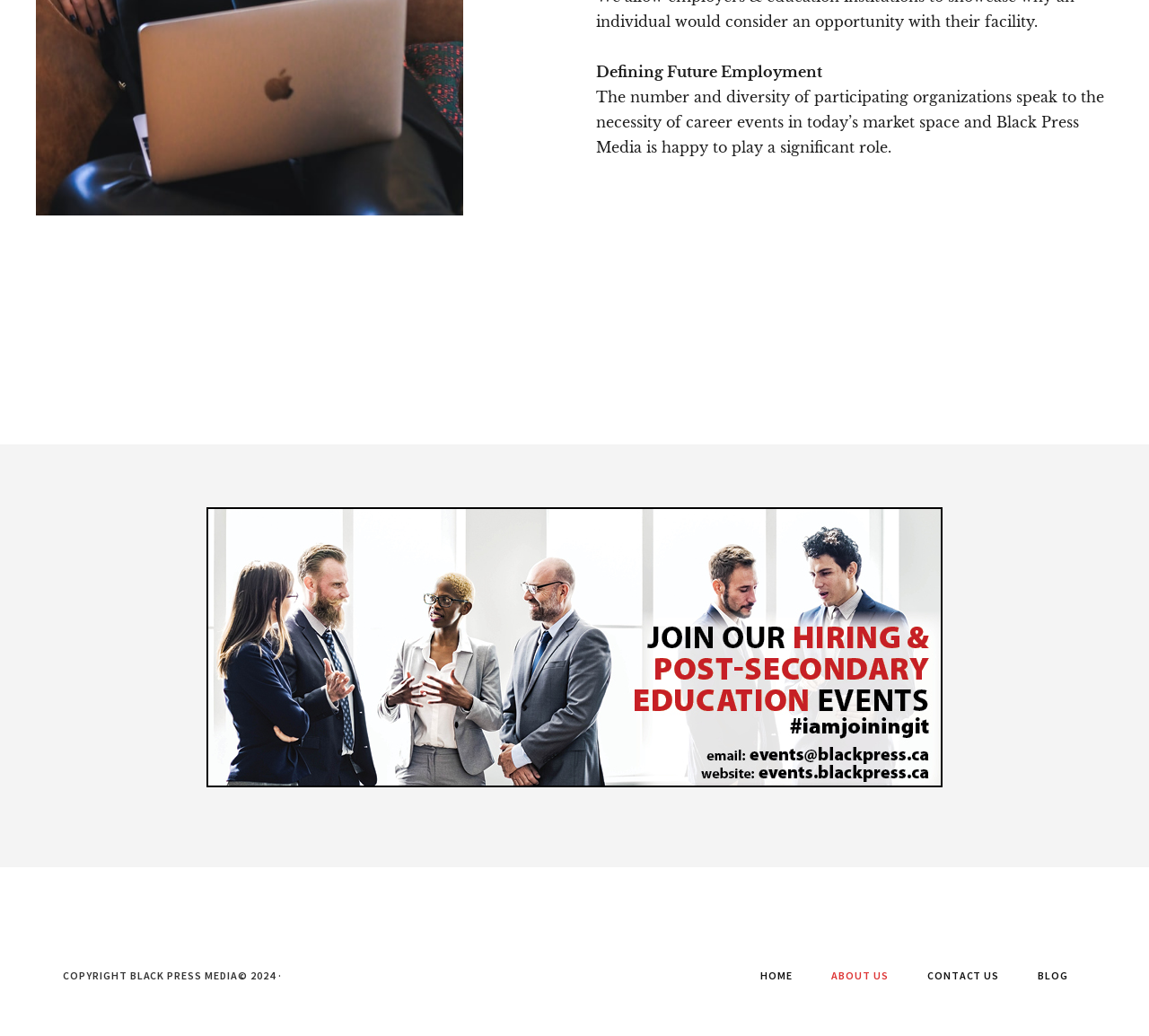What is the role of Black Press Media?
Using the information from the image, give a concise answer in one word or a short phrase.

Significant role